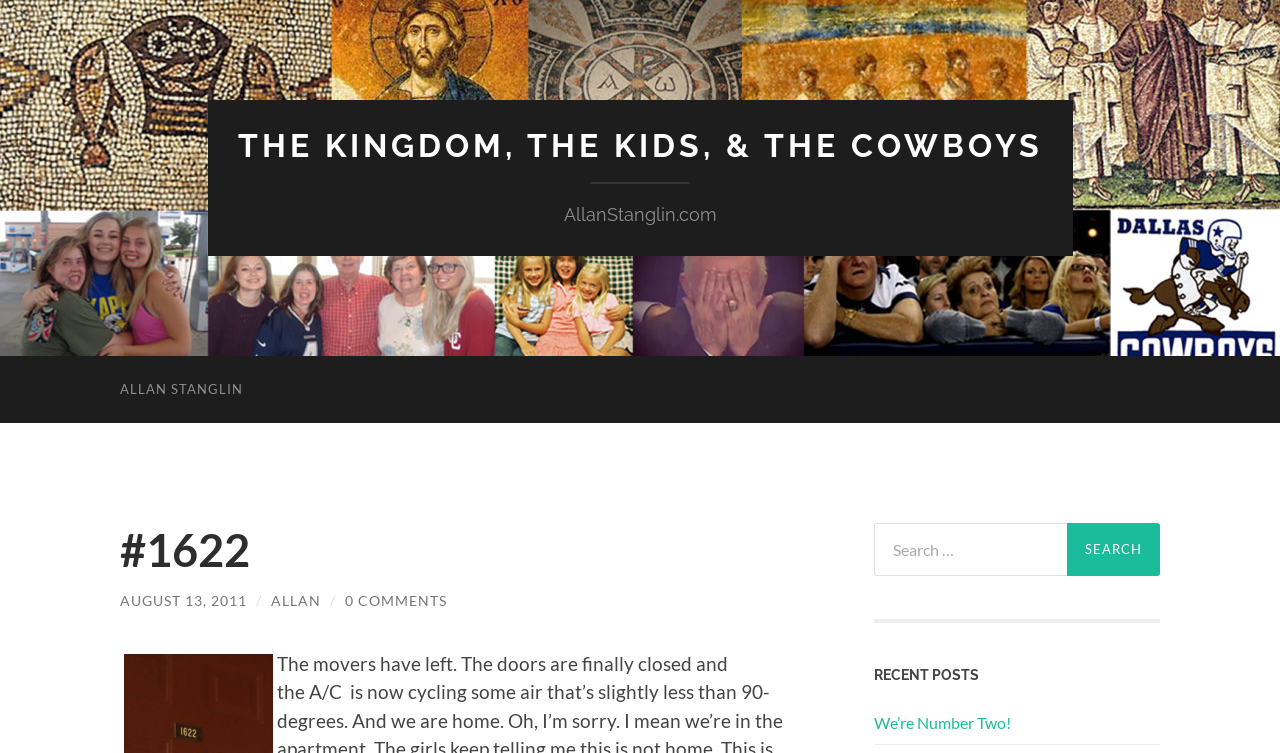Can you pinpoint the bounding box coordinates for the clickable element required for this instruction: "go to the homepage"? The coordinates should be four float numbers between 0 and 1, i.e., [left, top, right, bottom].

[0.078, 0.473, 0.205, 0.562]